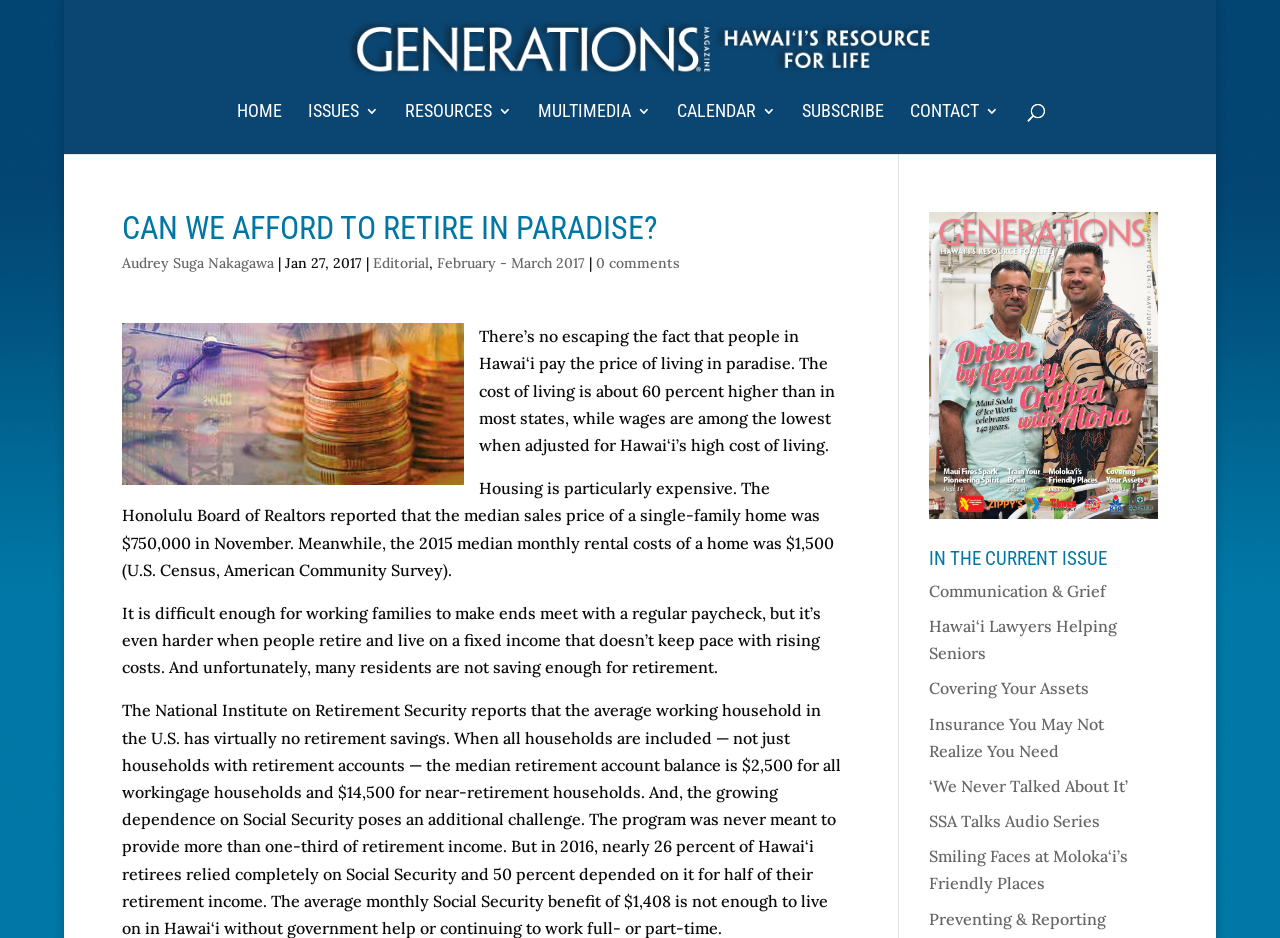Find the bounding box coordinates of the element I should click to carry out the following instruction: "Read the article by Audrey Suga Nakagawa".

[0.095, 0.271, 0.214, 0.29]